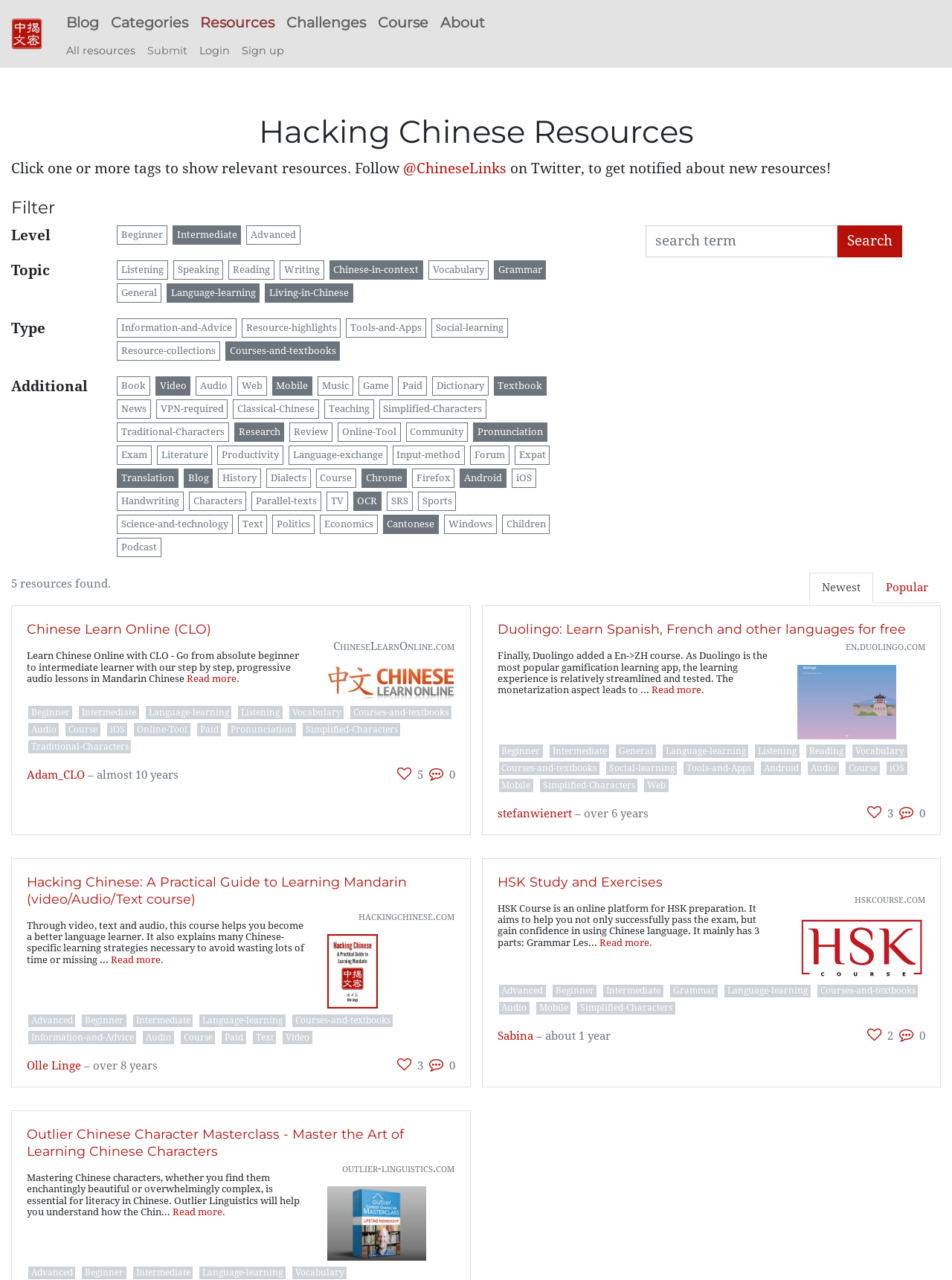Using the provided element description: "name="q" placeholder="search term"", identify the bounding box coordinates. The coordinates should be four floats between 0 and 1 in the order [left, top, right, bottom].

[0.678, 0.176, 0.88, 0.201]